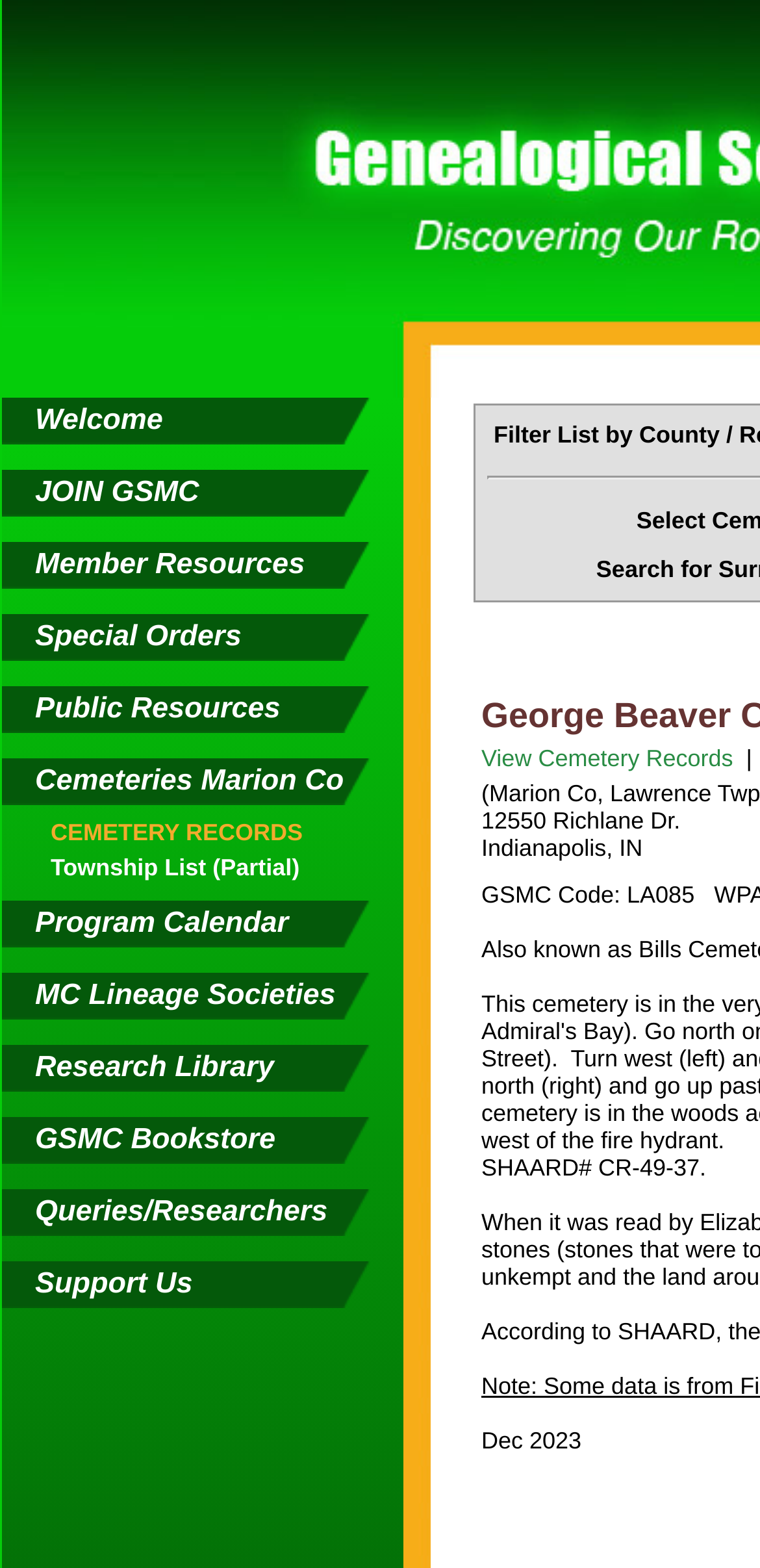Determine the bounding box coordinates of the UI element described by: "Cemeteries Marion Co".

[0.046, 0.487, 0.452, 0.508]